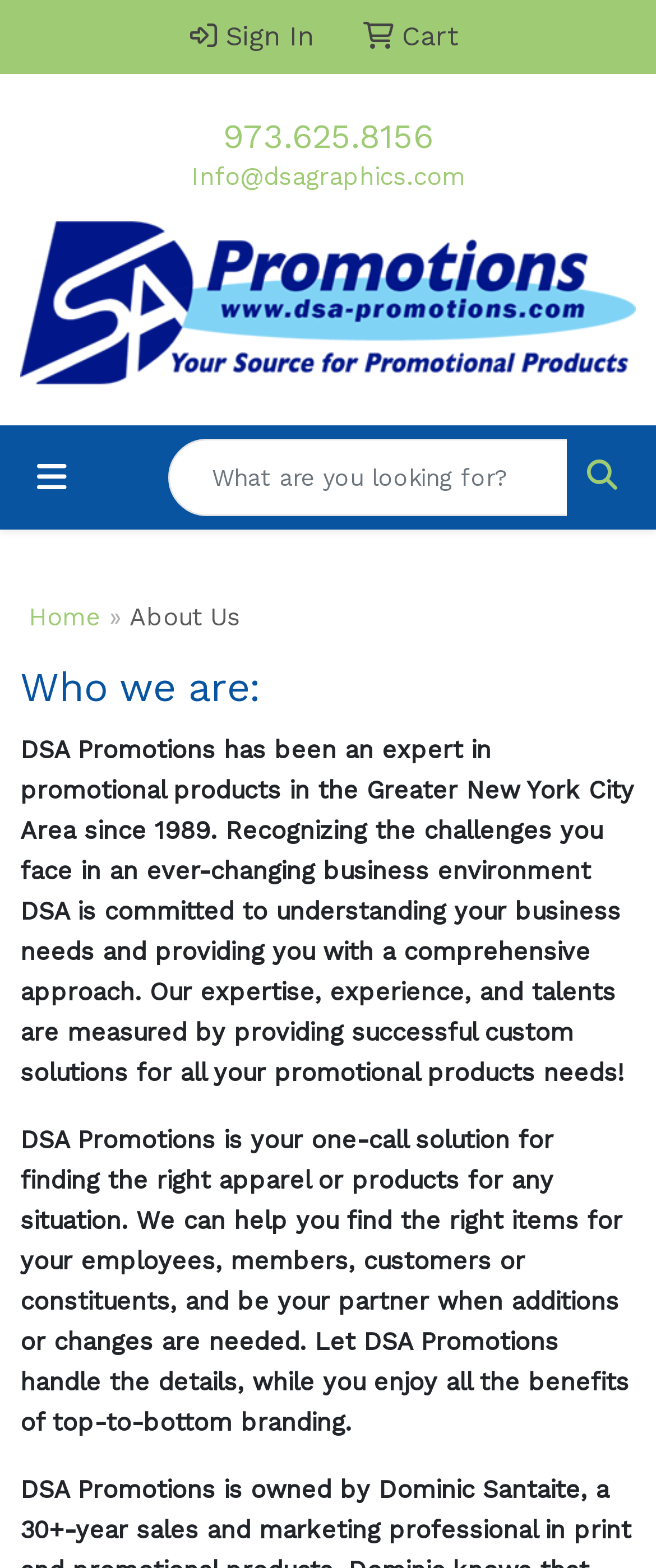What is the main service offered by DSA Promotions?
Look at the screenshot and respond with one word or a short phrase.

Promotional products and apparel